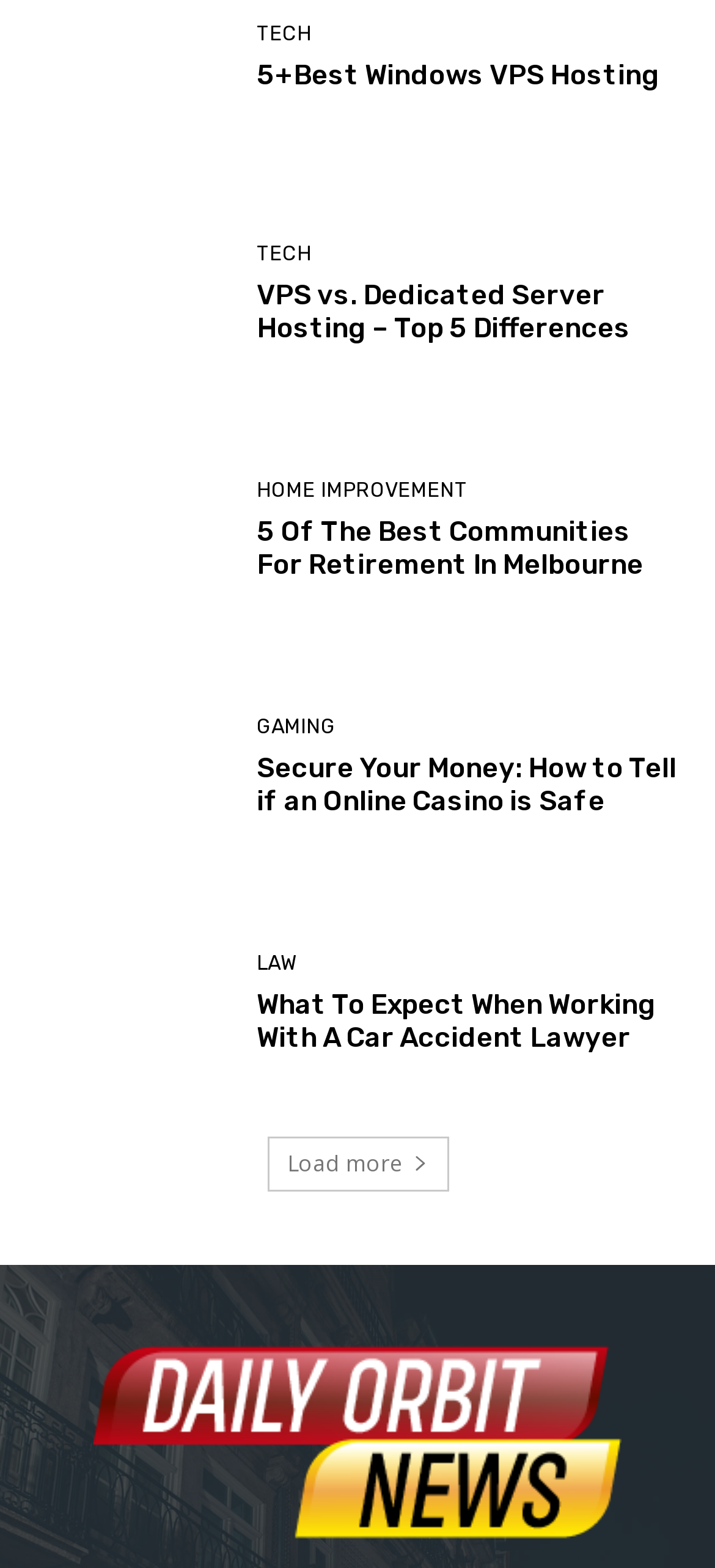Locate the bounding box coordinates of the clickable part needed for the task: "Click on TECH category".

[0.359, 0.016, 0.436, 0.028]